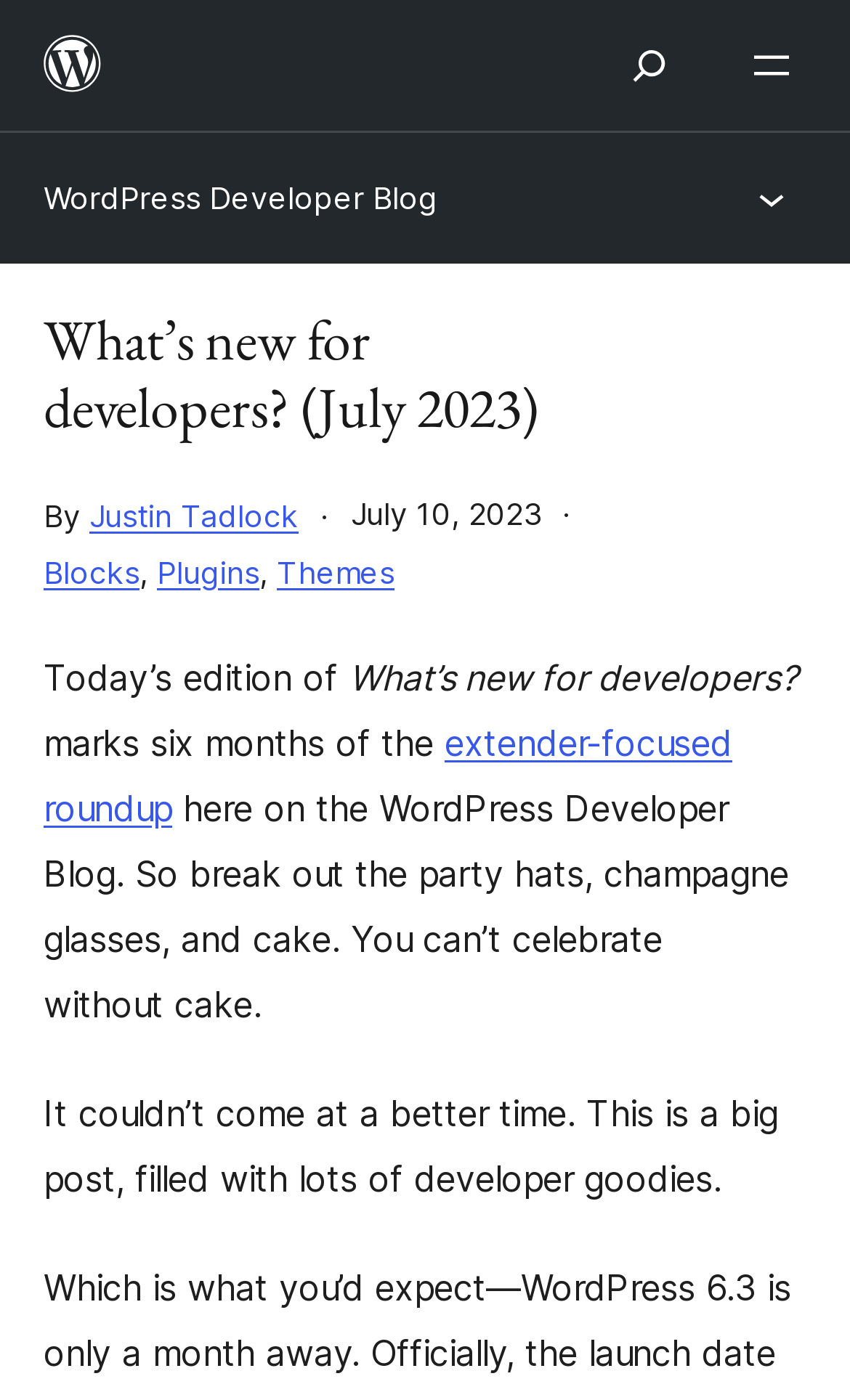What is the author of the post?
Look at the image and answer the question with a single word or phrase.

Justin Tadlock